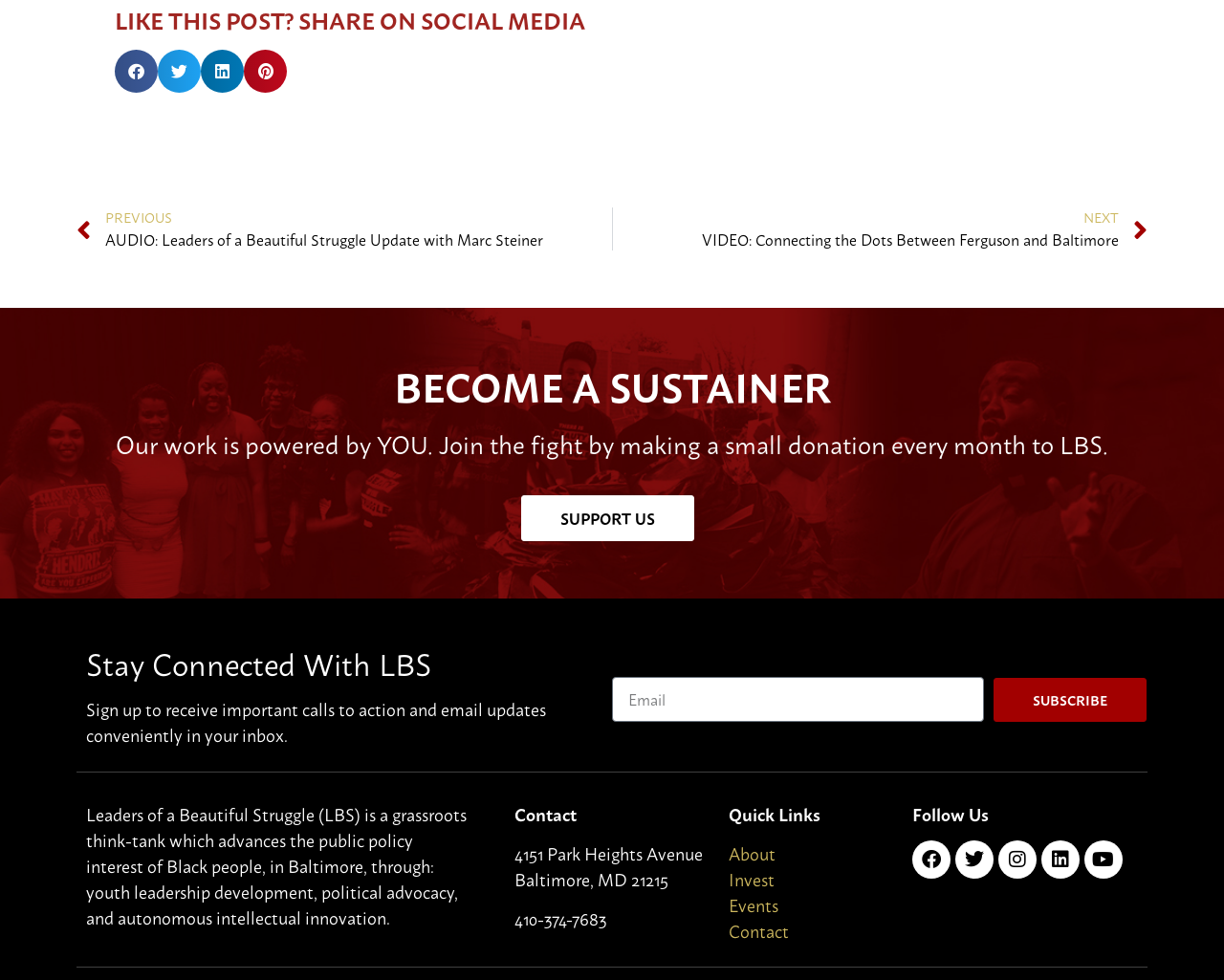Determine the bounding box coordinates for the area you should click to complete the following instruction: "Visit the previous audio".

[0.062, 0.211, 0.5, 0.256]